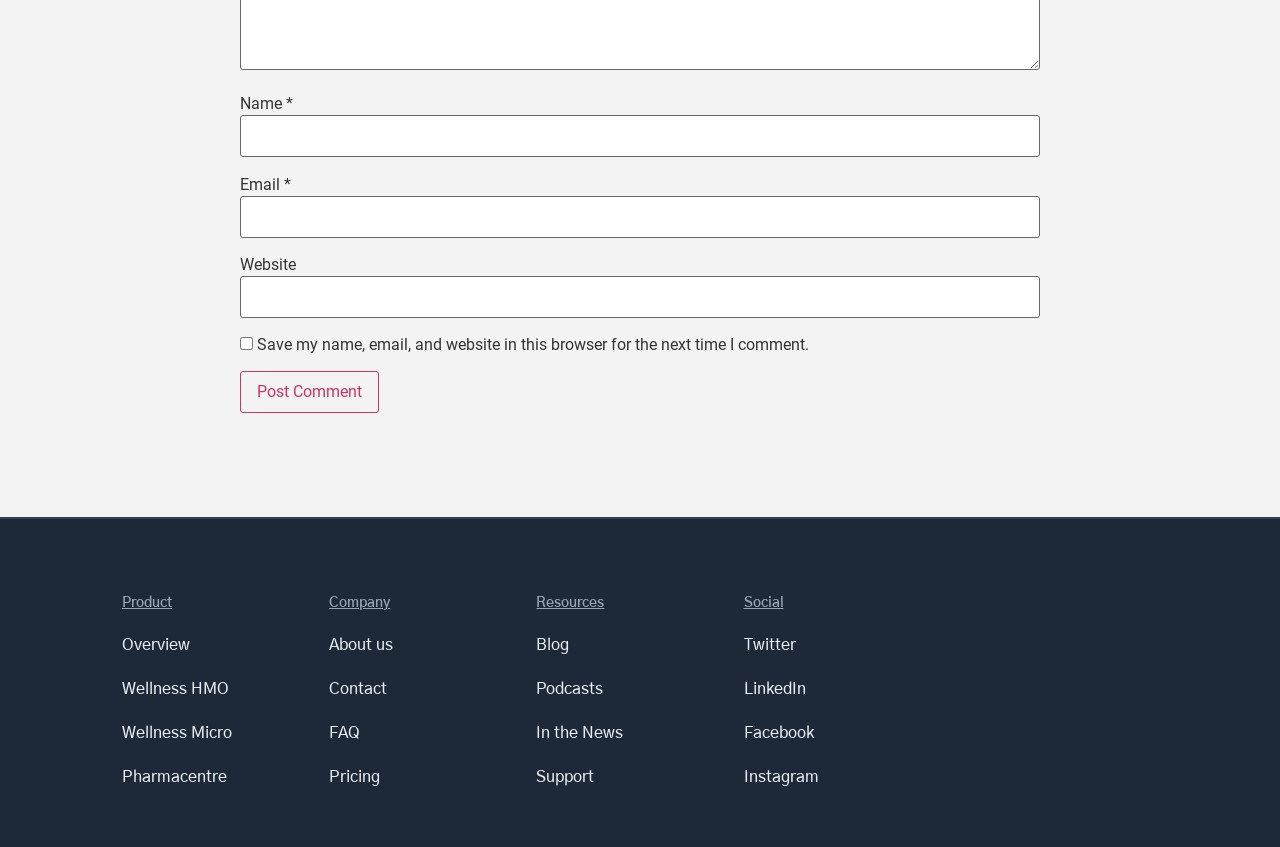Given the webpage screenshot and the description, determine the bounding box coordinates (top-left x, top-left y, bottom-right x, bottom-right y) that define the location of the UI element matching this description: Contact

[0.257, 0.804, 0.302, 0.823]